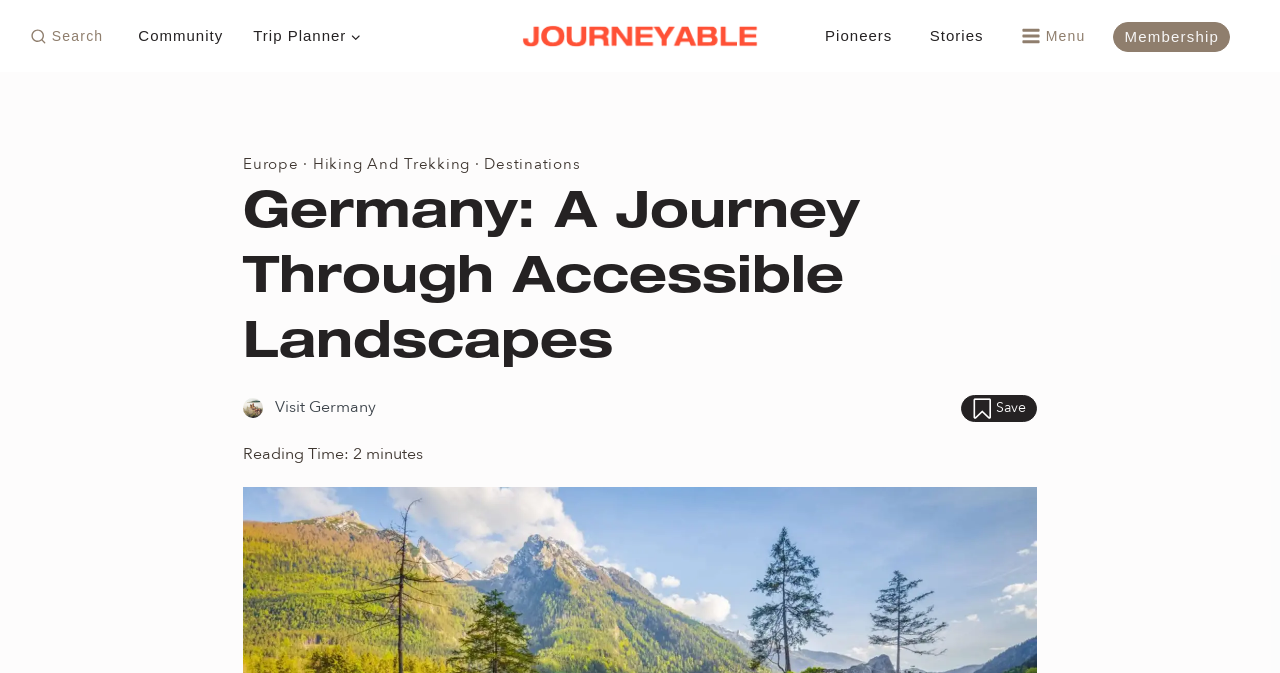What is the estimated time required to read the content?
Please give a detailed and elaborate answer to the question.

The 'Reading Time:' text with 'minutes' as the unit suggests that the estimated time required to read the content is in minutes, although the exact time is not specified.